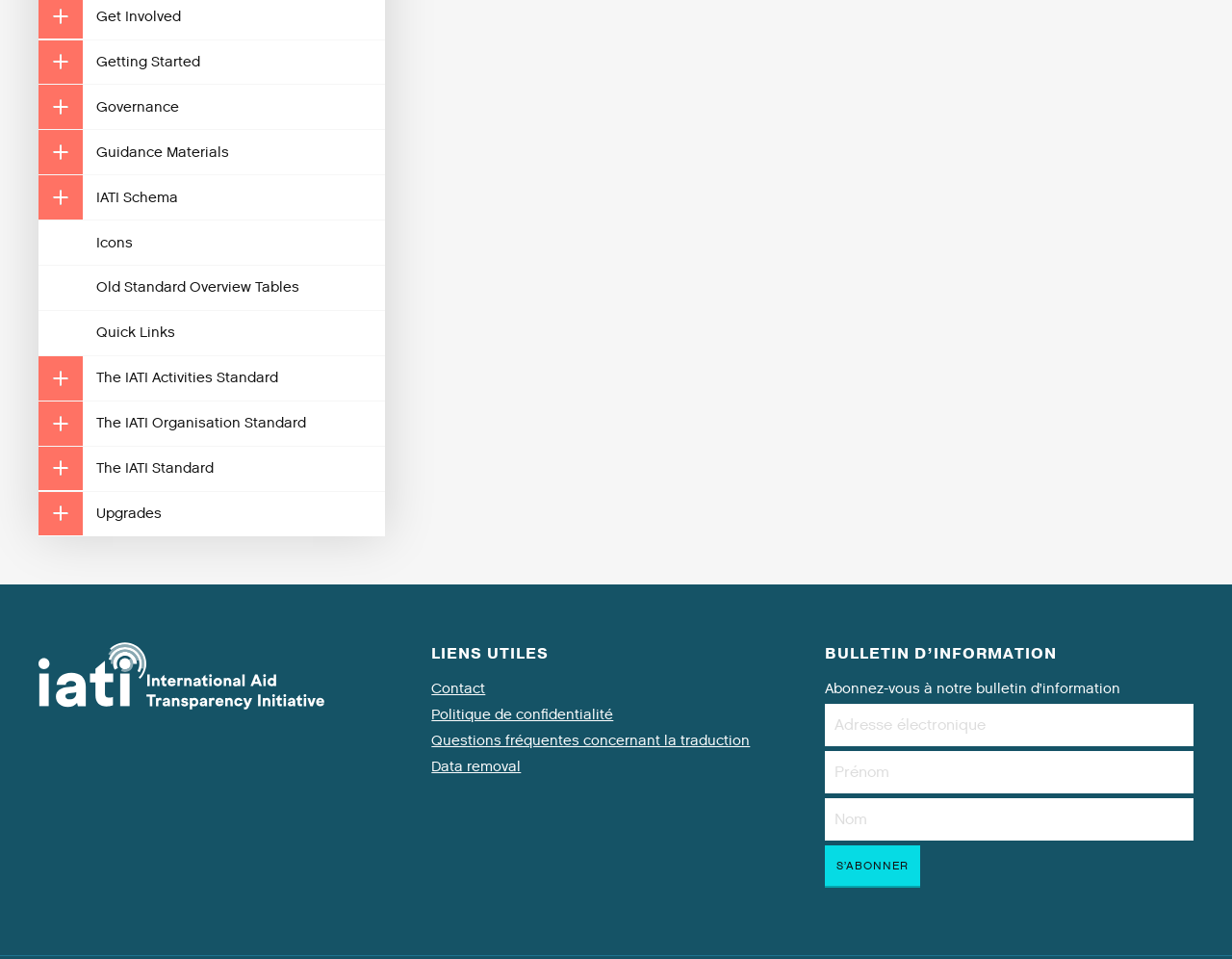Please determine the bounding box coordinates of the section I need to click to accomplish this instruction: "Subscribe to the newsletter".

[0.669, 0.882, 0.747, 0.926]